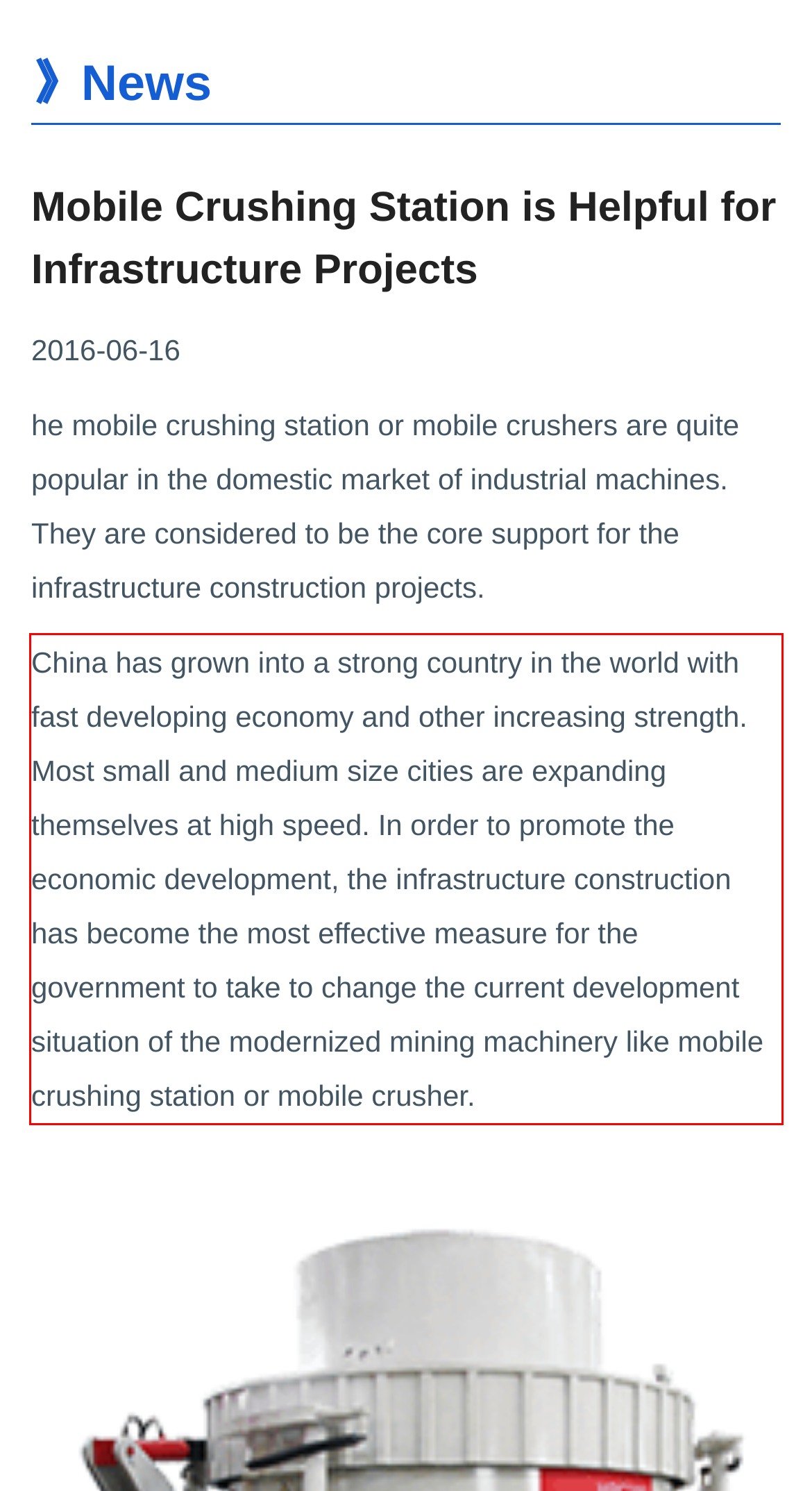Please extract the text content within the red bounding box on the webpage screenshot using OCR.

China has grown into a strong country in the world with fast developing economy and other increasing strength. Most small and medium size cities are expanding themselves at high speed. In order to promote the economic development, the infrastructure construction has become the most effective measure for the government to take to change the current development situation of the modernized mining machinery like mobile crushing station or mobile crusher.